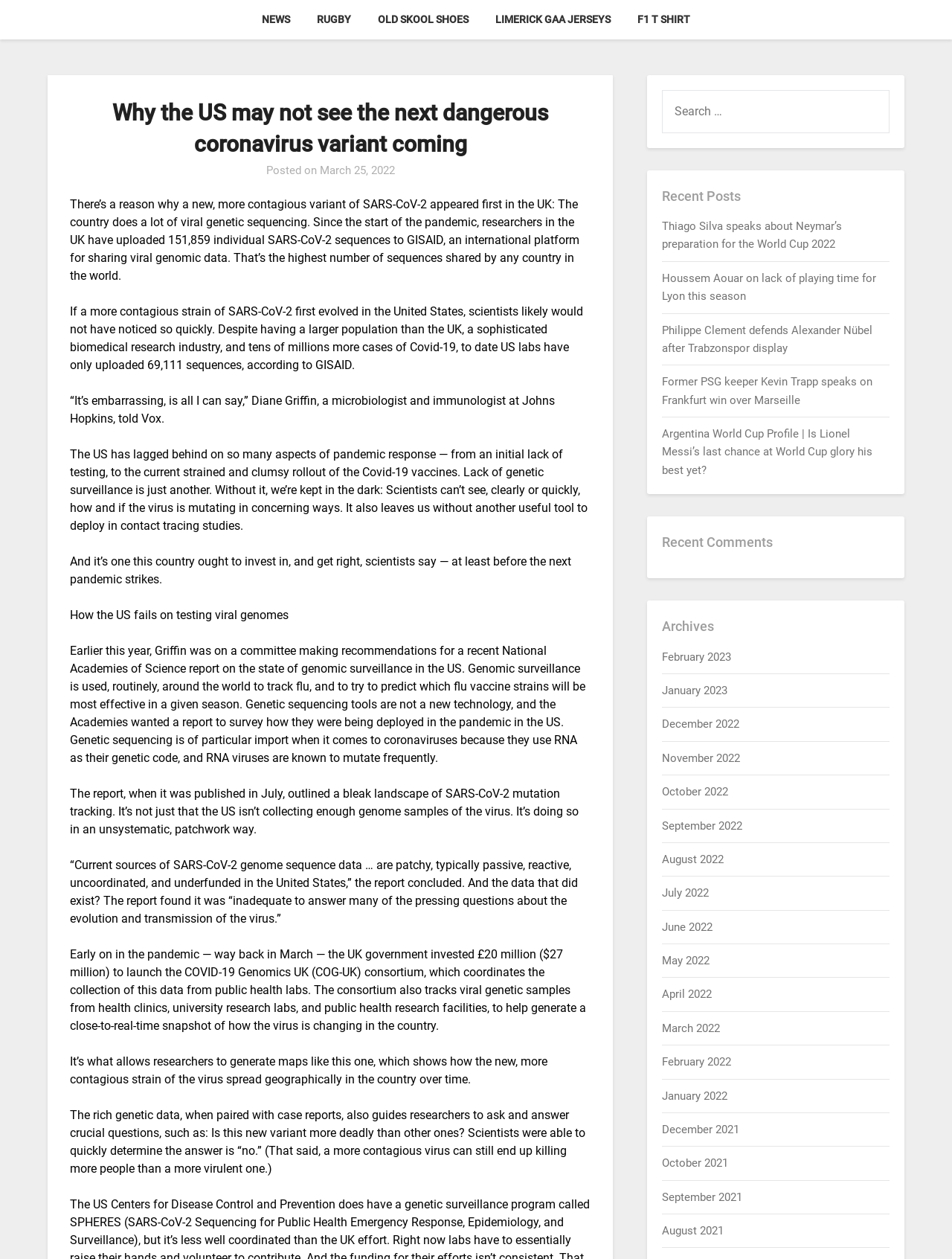What is the purpose of the COVID-19 Genomics UK (COG-UK) consortium?
From the screenshot, provide a brief answer in one word or phrase.

To track viral genetic samples